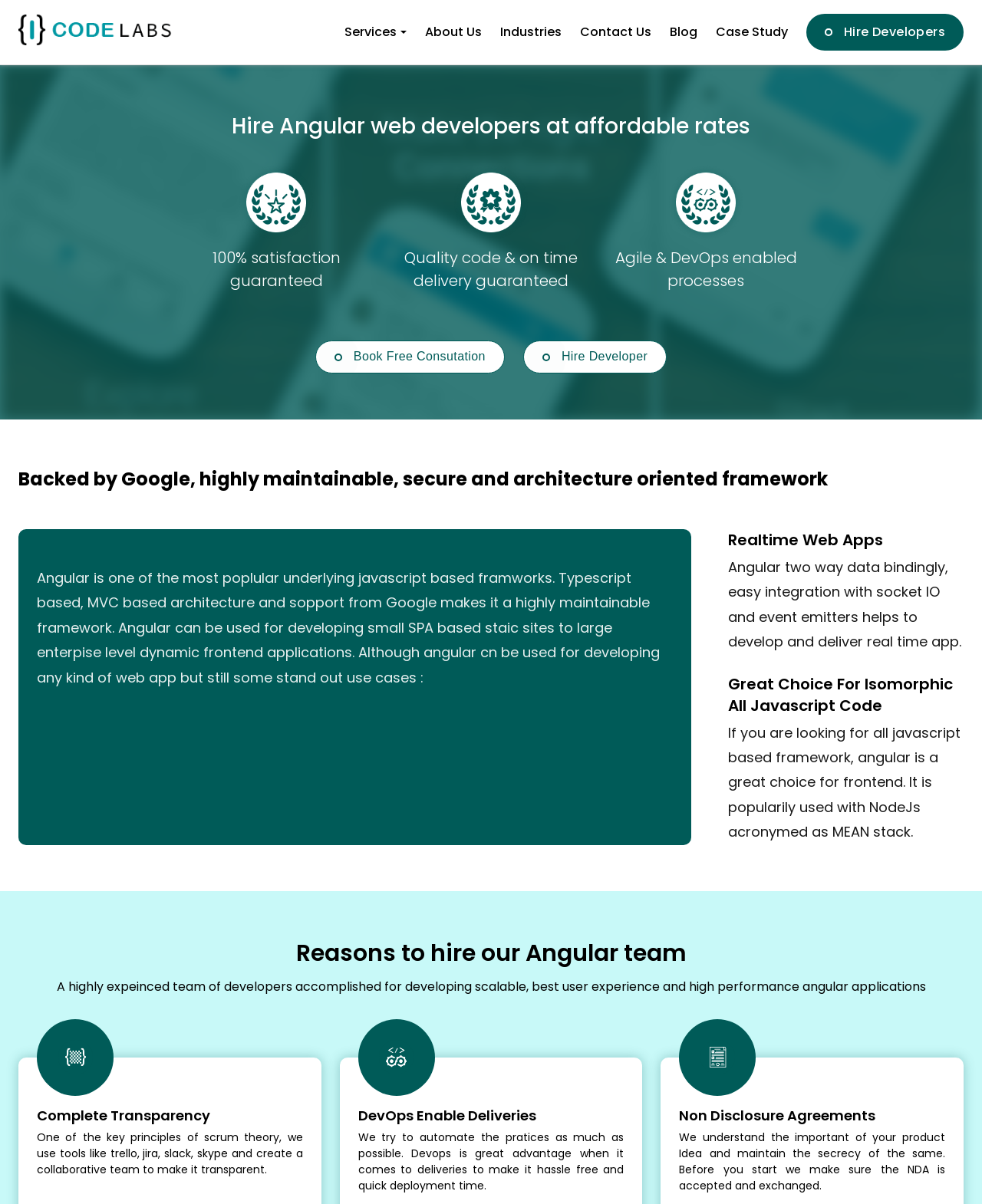What is the main service offered?
From the screenshot, supply a one-word or short-phrase answer.

Hire Angular web developers